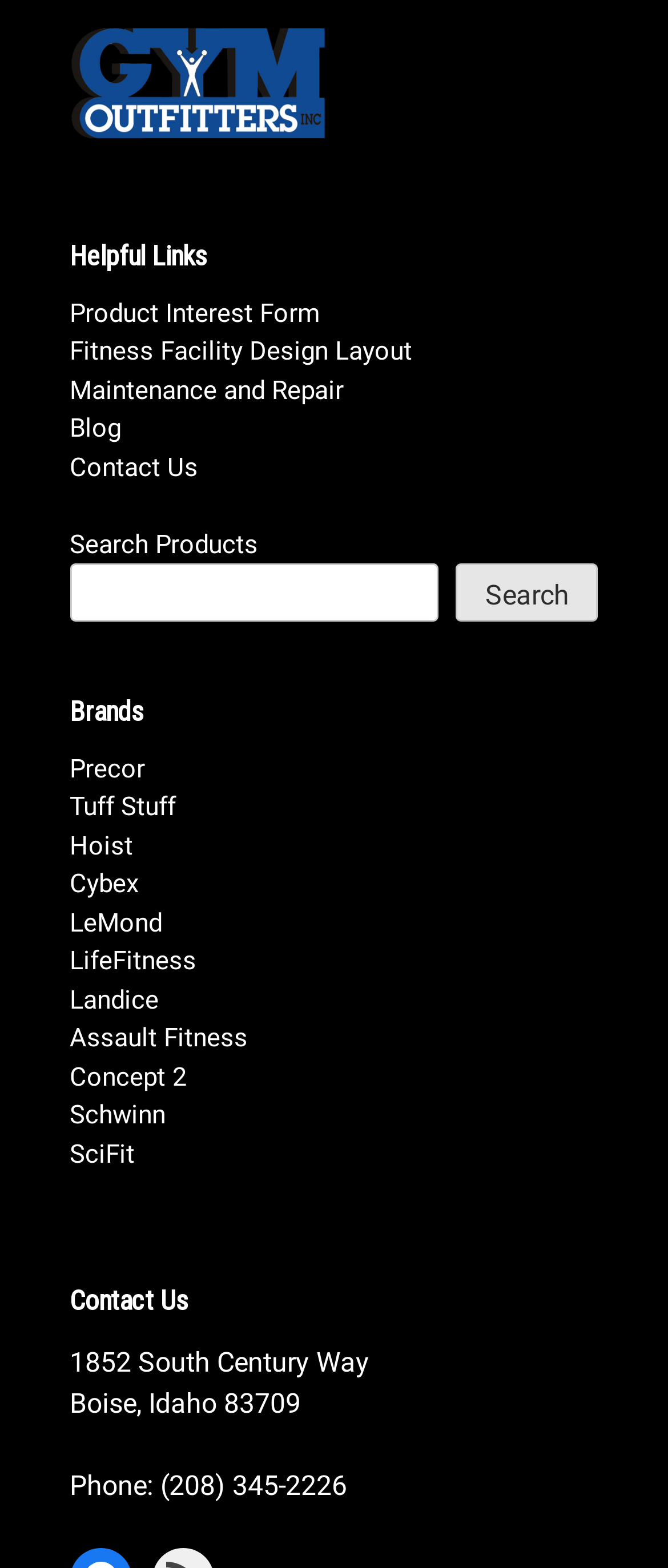Can you determine the bounding box coordinates of the area that needs to be clicked to fulfill the following instruction: "Contact us through phone"?

[0.104, 0.937, 0.52, 0.958]